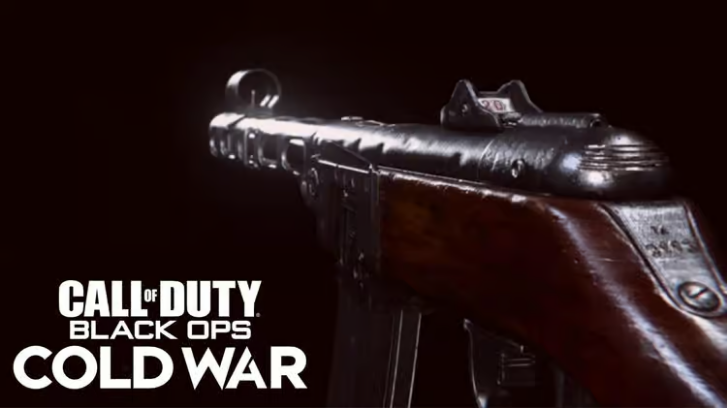What is the significance of the PPSH-41 loadout?
Offer a detailed and exhaustive answer to the question.

According to the caption, the PPSH-41 loadout is described as a top choice for players, implying its importance and effectiveness in gameplay, which is further enhanced by its historical significance.